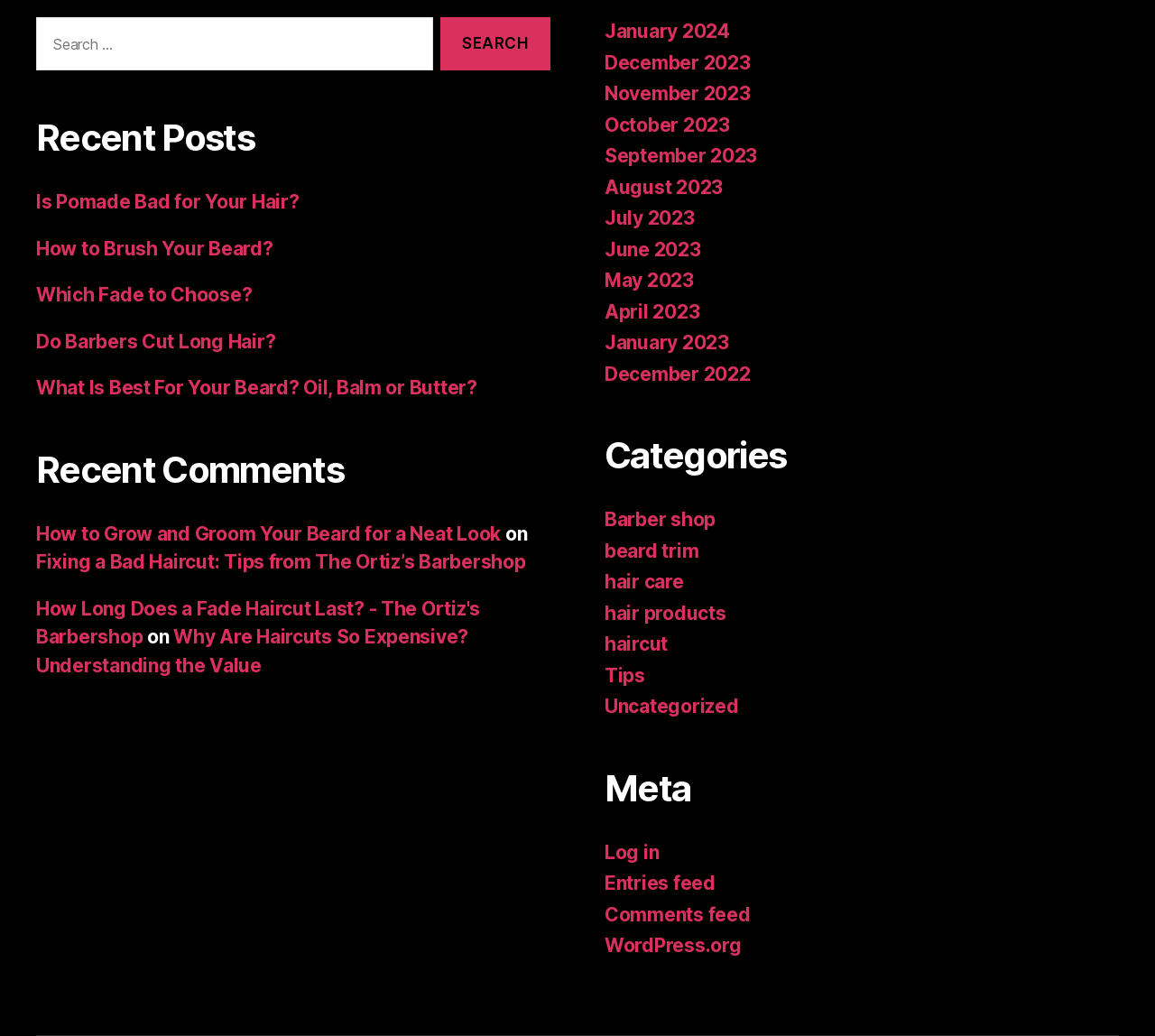Provide the bounding box coordinates of the UI element that matches the description: "Comments feed".

[0.523, 0.872, 0.65, 0.894]